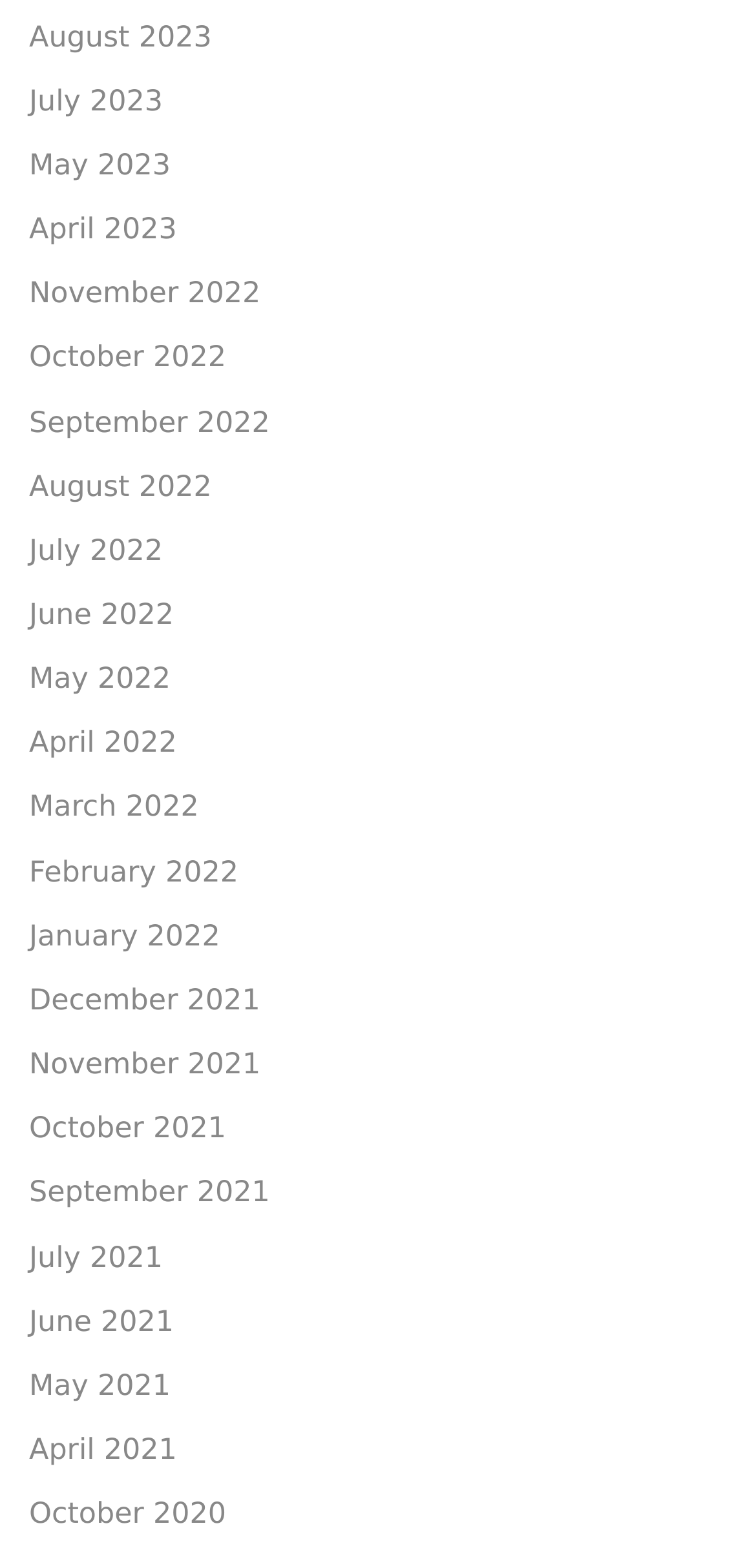Respond with a single word or phrase to the following question:
How many months are listed on the webpage?

24